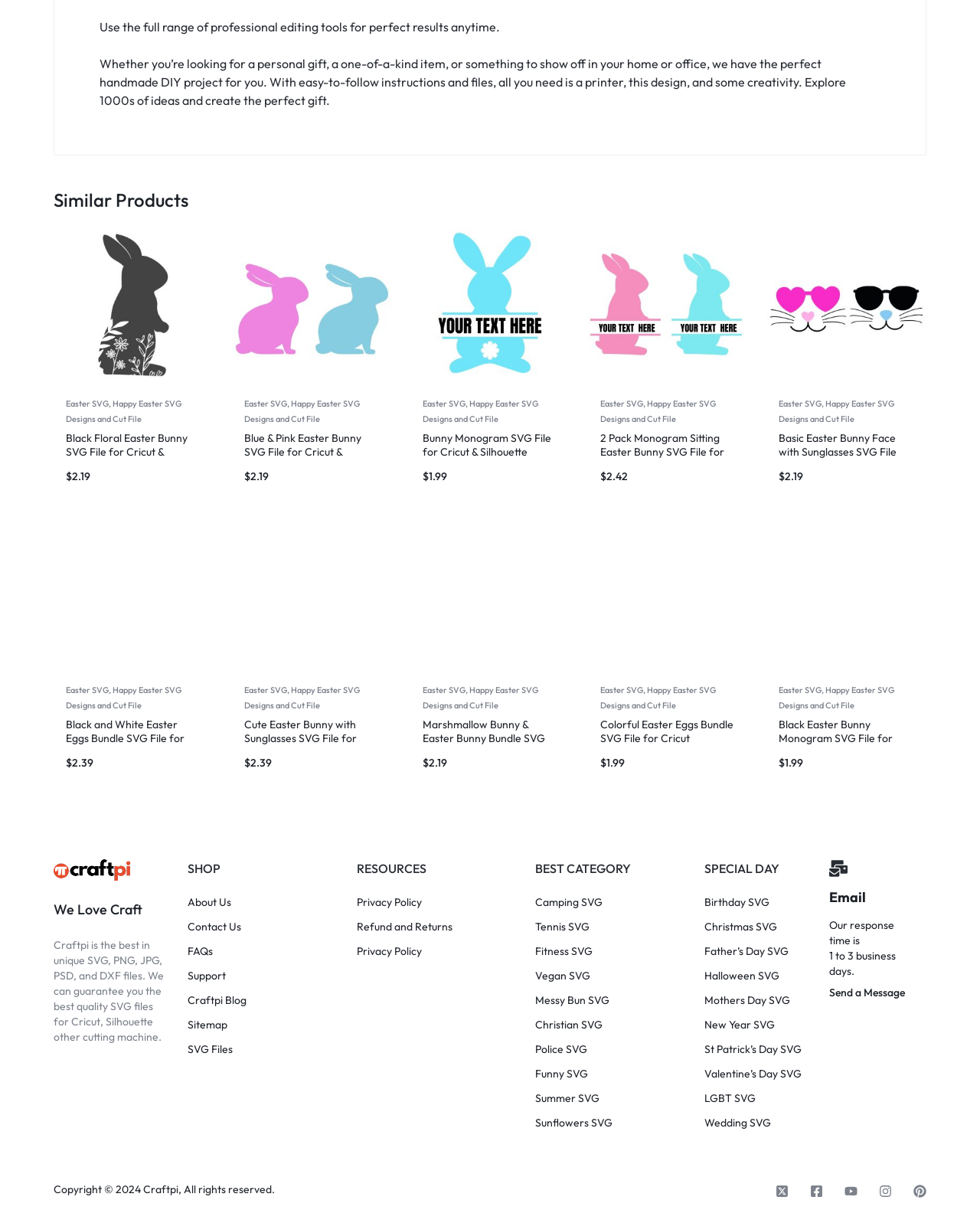Please provide the bounding box coordinates in the format (top-left x, top-left y, bottom-right x, bottom-right y). Remember, all values are floating point numbers between 0 and 1. What is the bounding box coordinate of the region described as: FAQs

[0.191, 0.773, 0.217, 0.783]